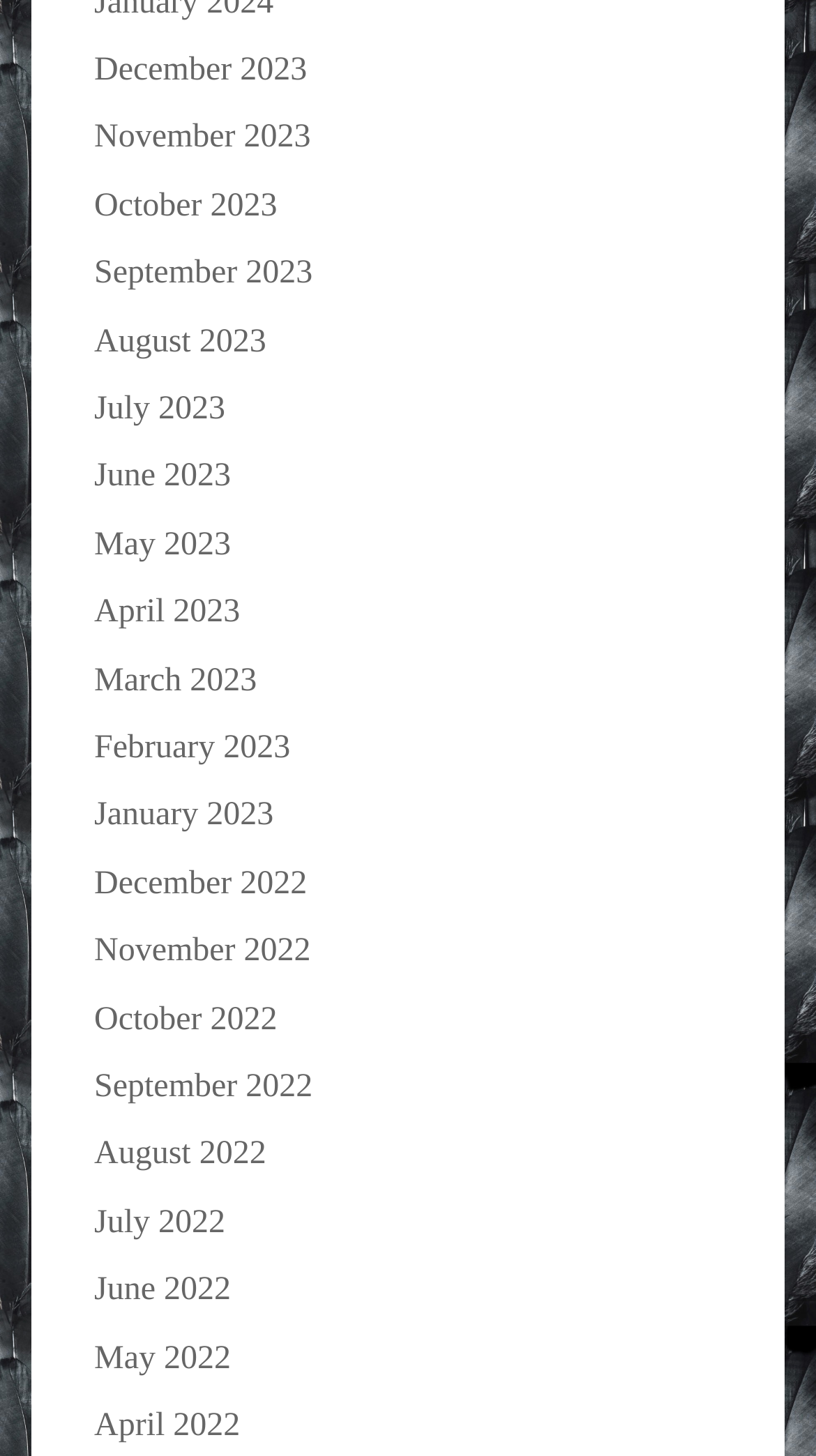Determine the bounding box coordinates of the region that needs to be clicked to achieve the task: "View August 2022".

[0.115, 0.781, 0.326, 0.805]